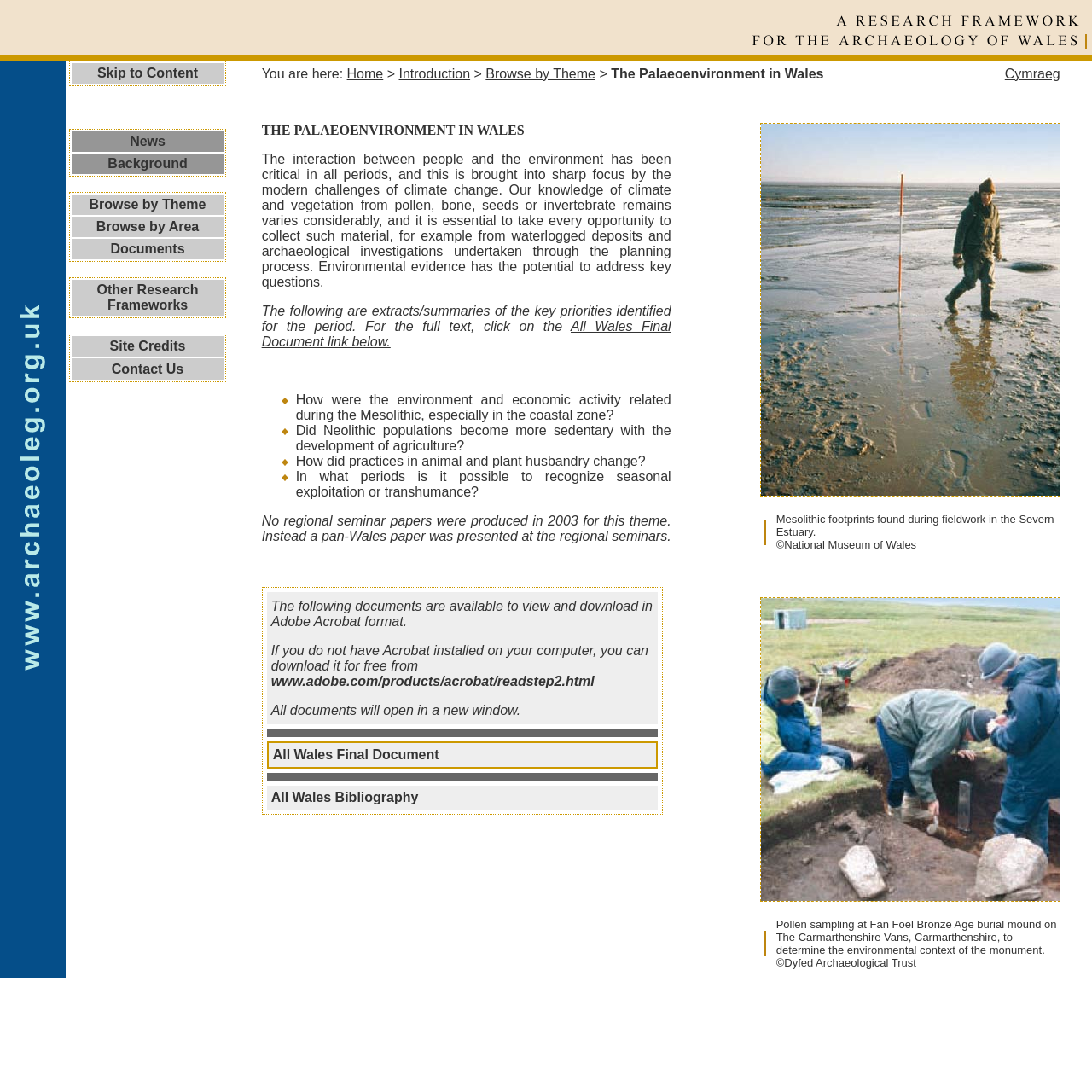Refer to the image and provide an in-depth answer to the question: 
What is the title of the webpage?

The title of the webpage is 'Research Framework for the Archaeology of Wales' which can be found at the top of the webpage, indicating the main topic of the webpage.